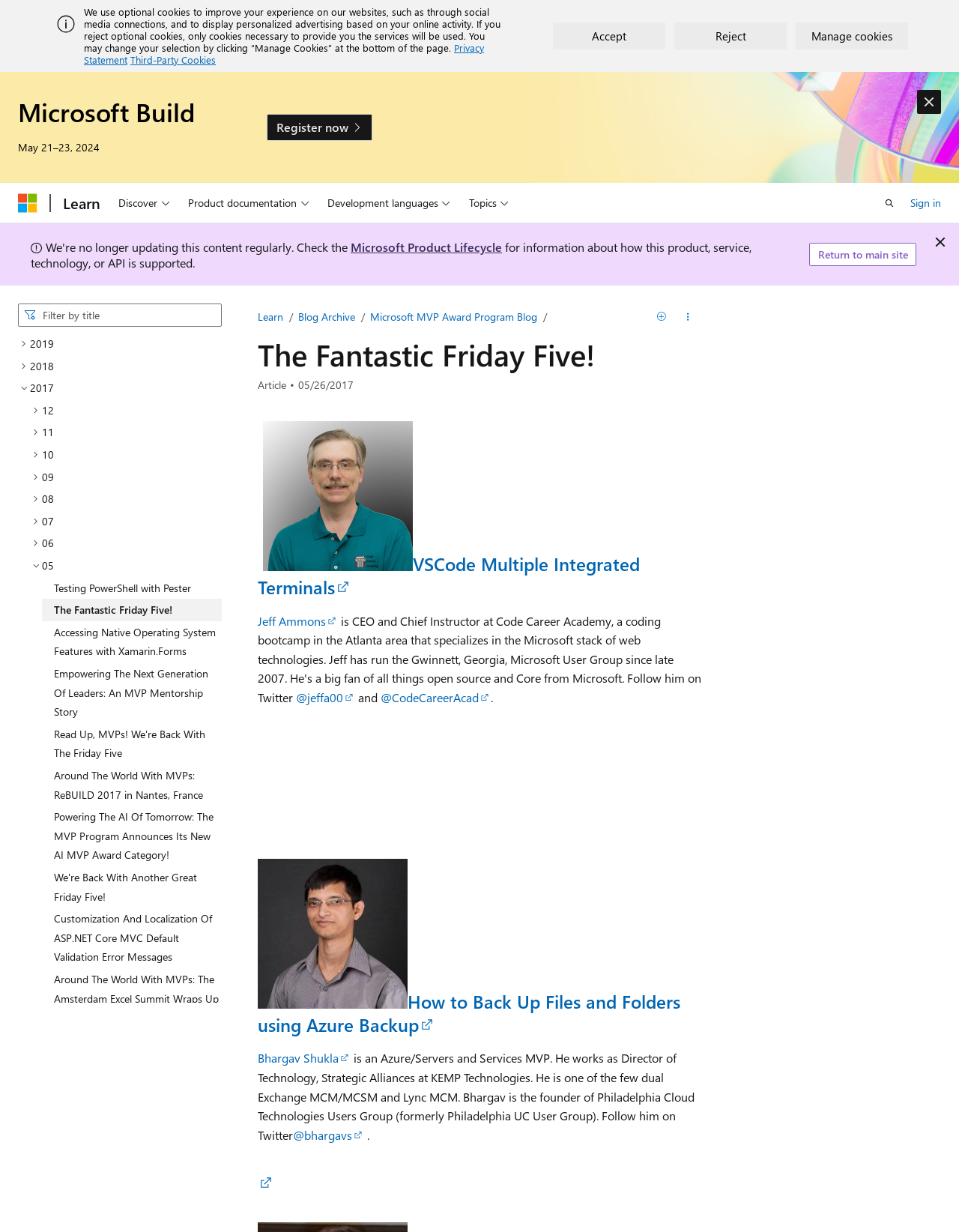Based on the element description Microsoft MVP Award Program Blog, identify the bounding box coordinates for the UI element. The coordinates should be in the format (top-left x, top-left y, bottom-right x, bottom-right y) and within the 0 to 1 range.

[0.386, 0.251, 0.56, 0.263]